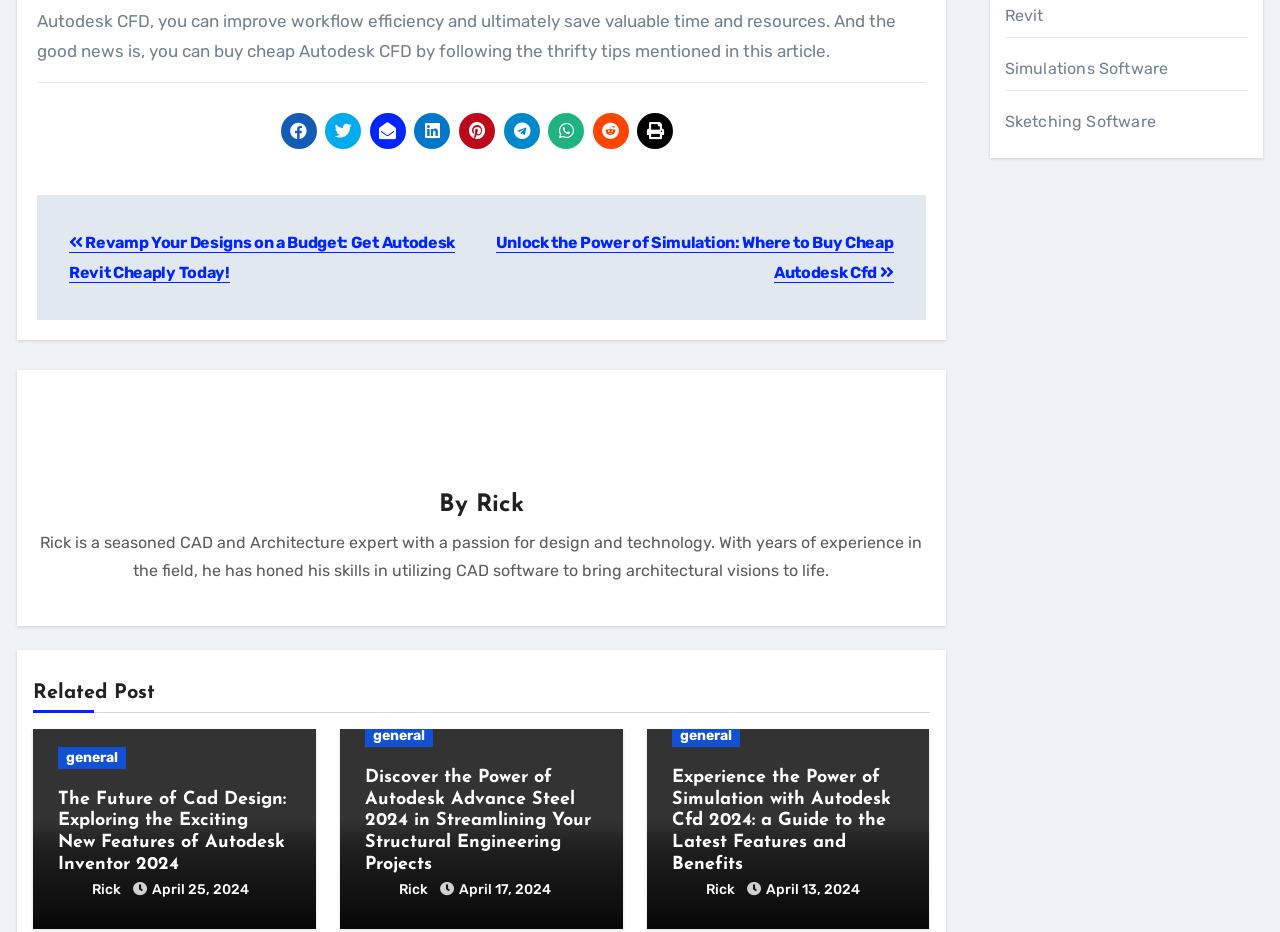How many posts are displayed on this page?
Use the information from the screenshot to give a comprehensive response to the question.

I counted the number of post headings on the page, which are 'Revamp Your Designs on a Budget: Get Autodesk Revit Cheaply Today!', 'Unlock the Power of Simulation: Where to Buy Cheap Autodesk Cfd', and 'The Future of Cad Design: Exploring the Exciting New Features of Autodesk Inventor 2024'. There are three post headings in total.